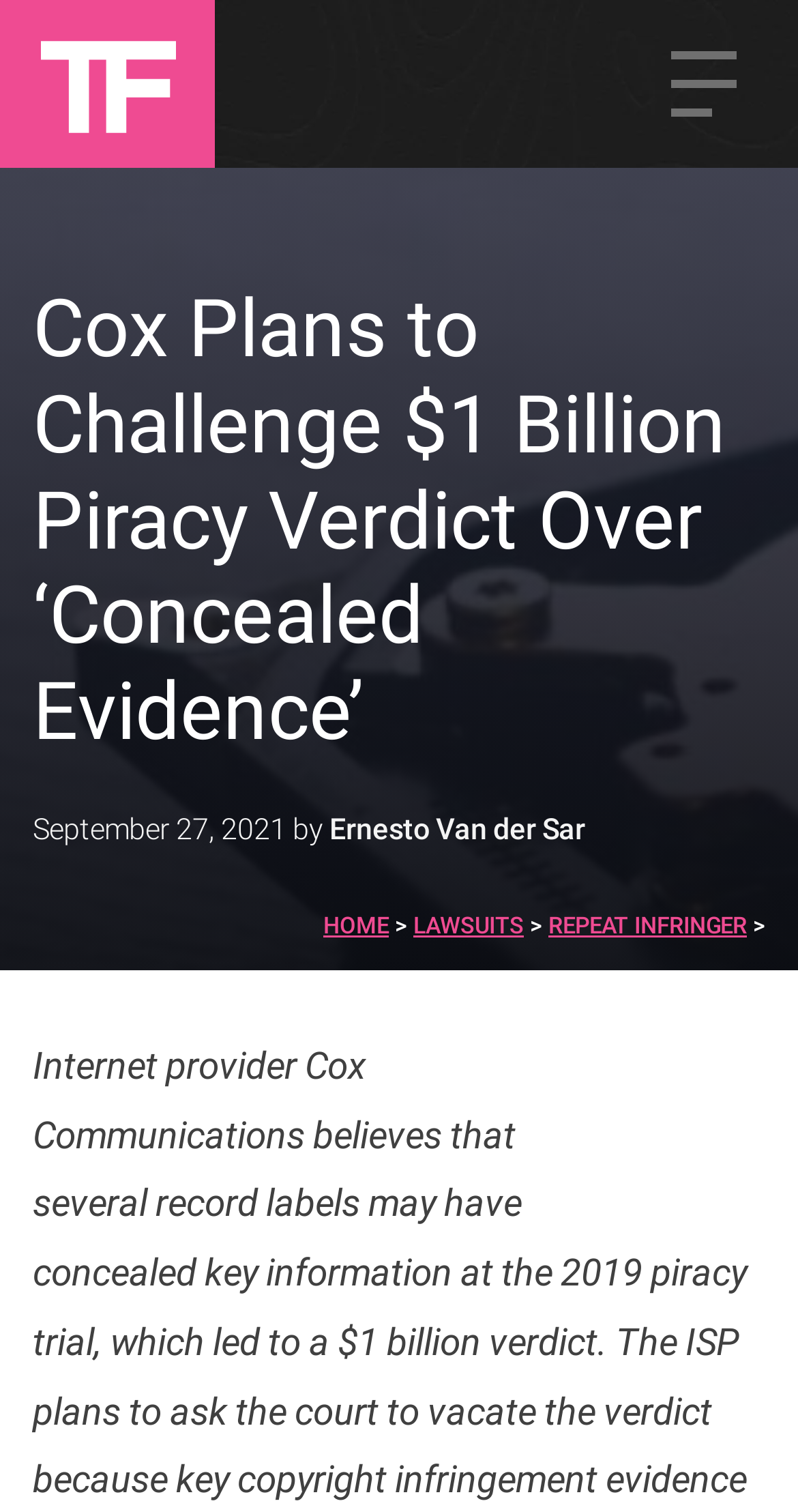Please determine the heading text of this webpage.

Cox Plans to Challenge $1 Billion Piracy Verdict Over ‘Concealed Evidence’